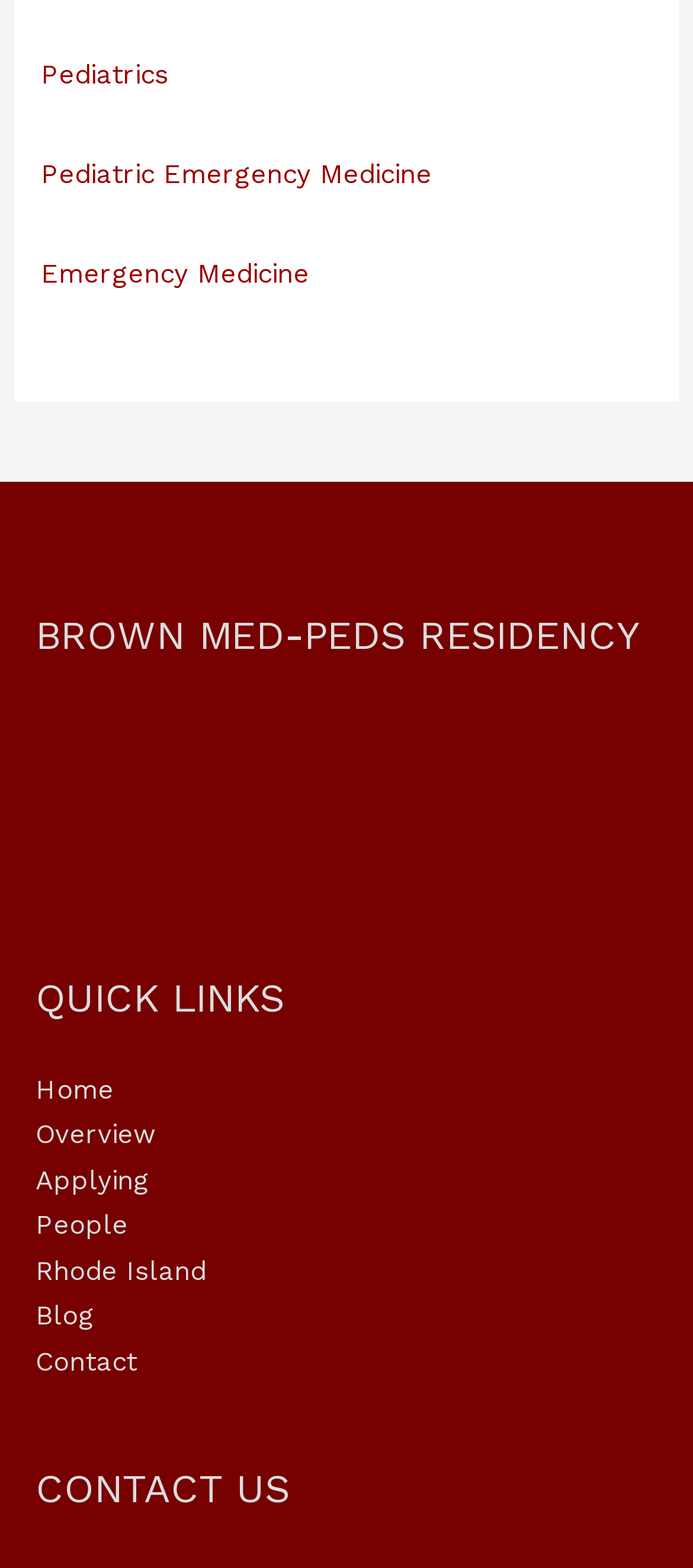Kindly determine the bounding box coordinates for the clickable area to achieve the given instruction: "Go to Home".

[0.051, 0.684, 0.164, 0.705]